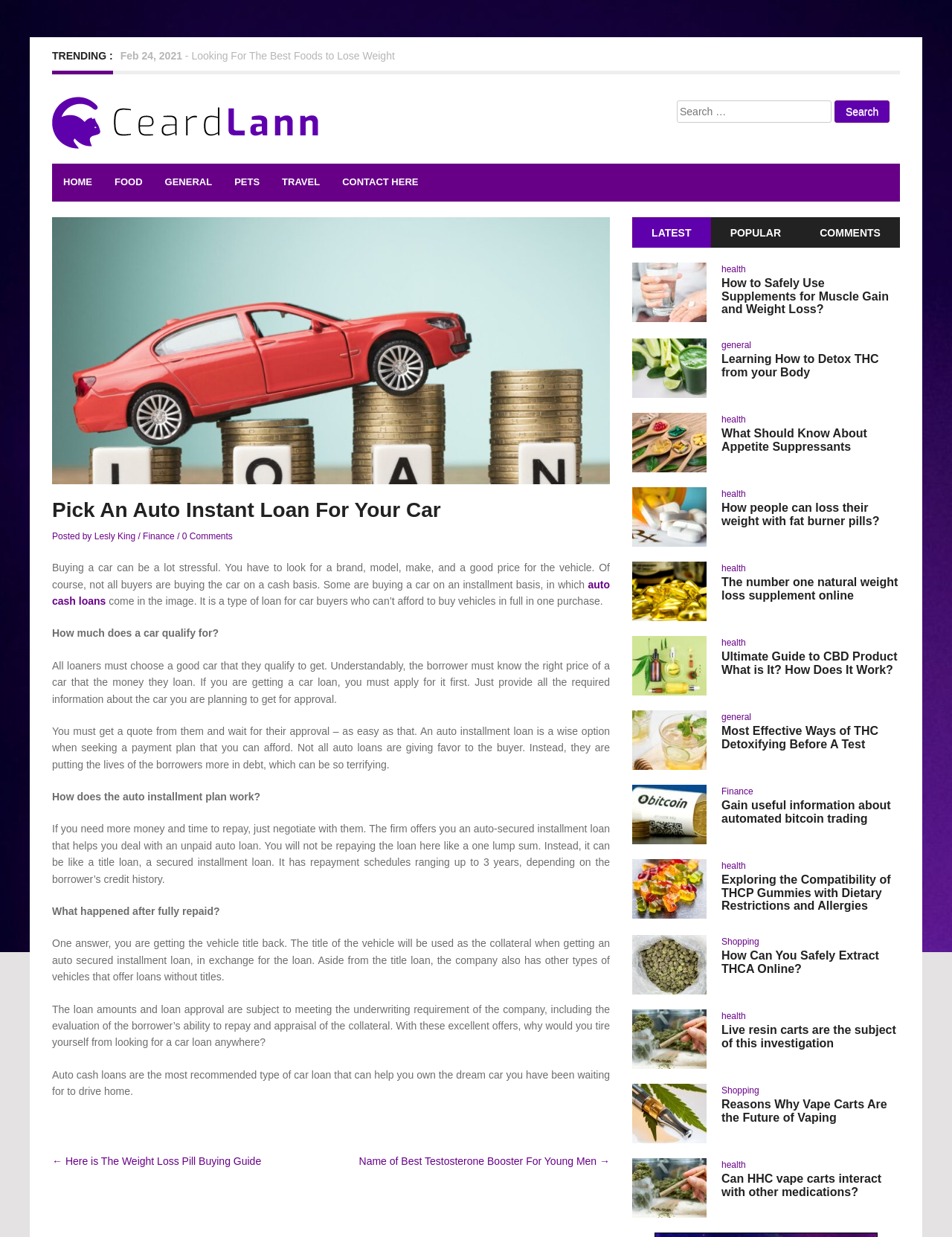Kindly determine the bounding box coordinates for the clickable area to achieve the given instruction: "Go to the home page".

[0.055, 0.132, 0.109, 0.163]